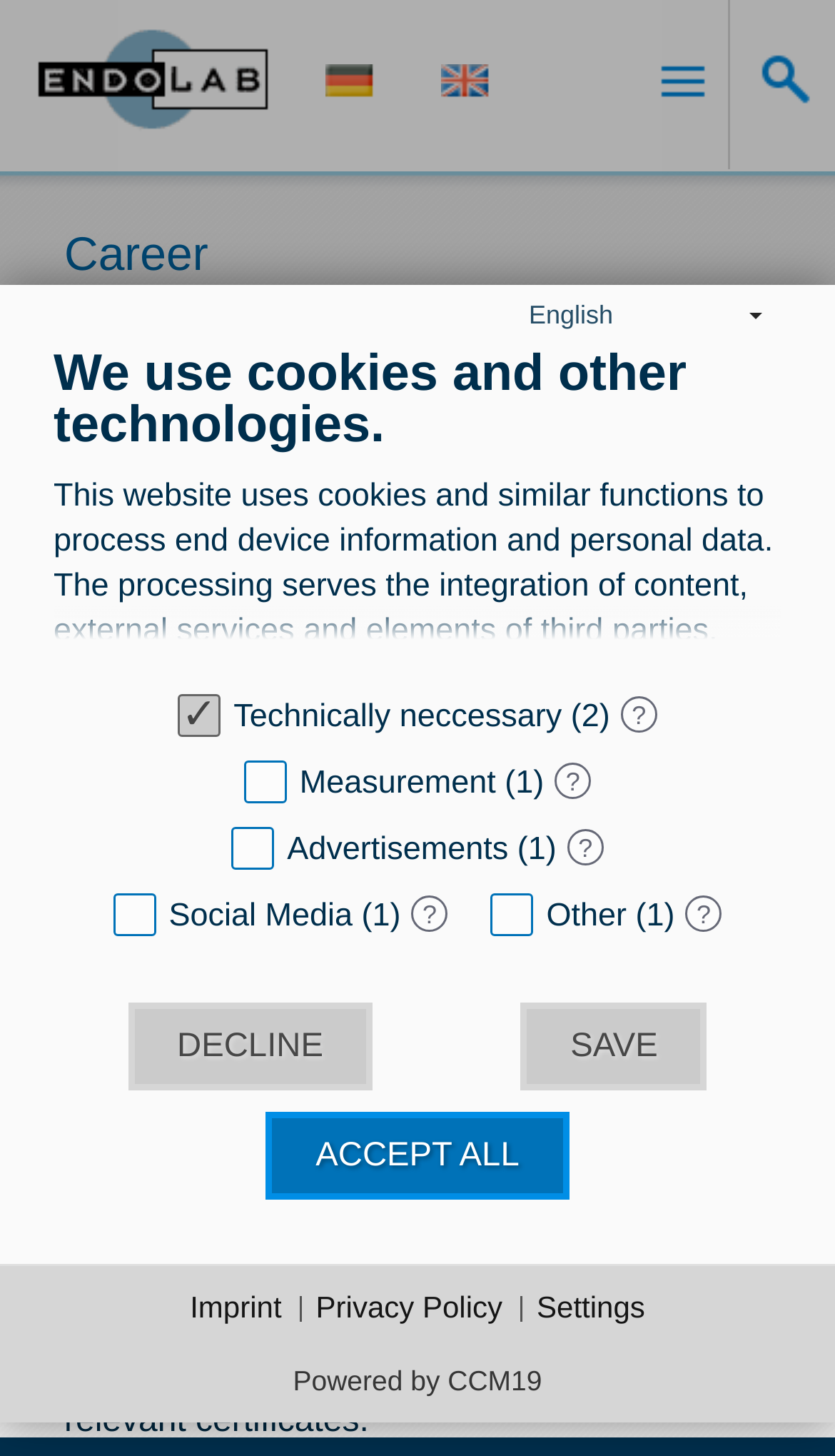What is the name of the laboratory shown in the image?
Please provide a single word or phrase as the answer based on the screenshot.

Implantat Prüflabor